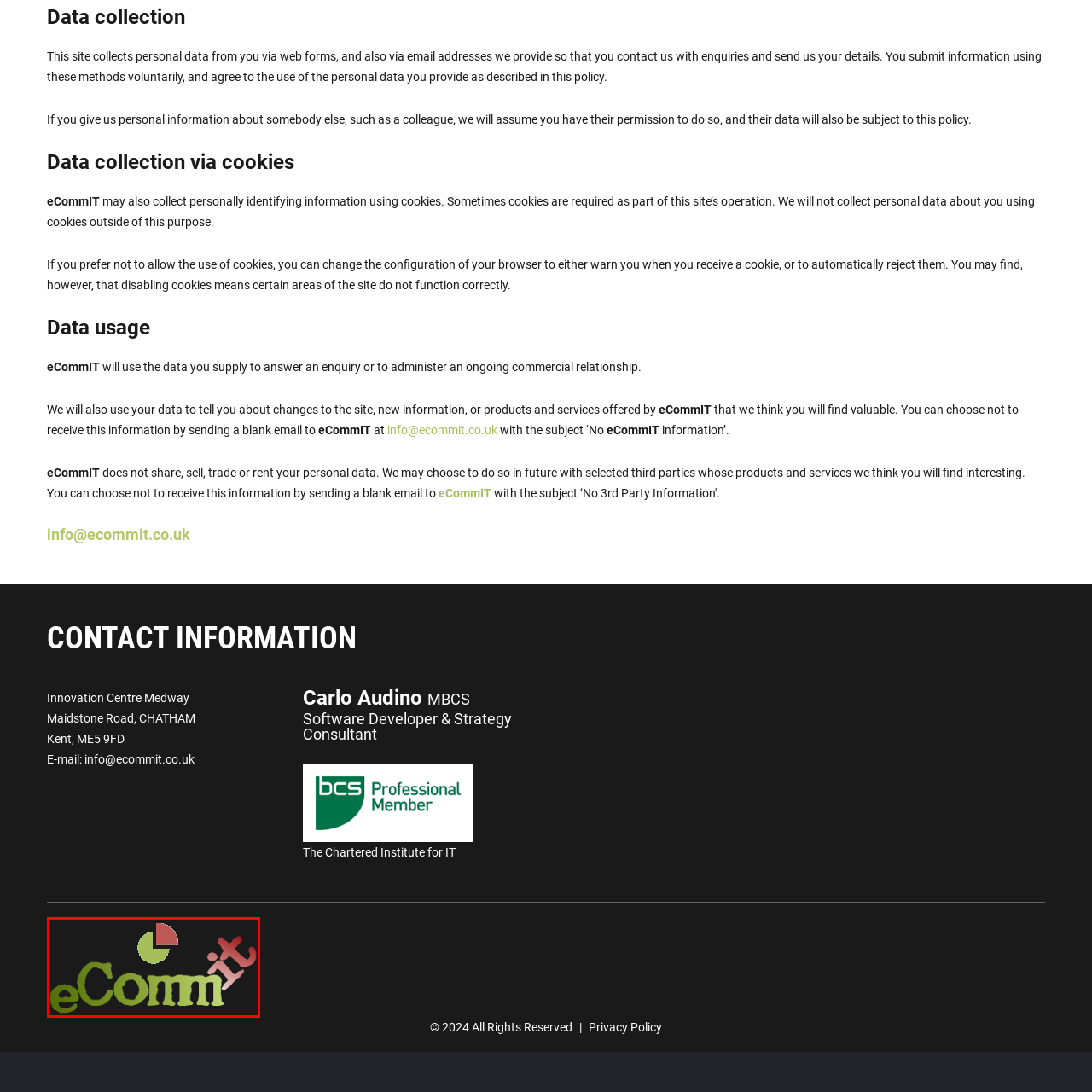Detail the scene within the red-bordered box in the image, including all relevant features and actions.

The image showcases the stylized logo of "eCommIT," a company focused on digital solutions. The logo features the brand name "eCommIT" prominently, with the letters "e" and "Comm" designed in a green hue, while "IT" is rendered in a vibrant red. Above the text, there is a circular graphic divided into sections, incorporating a shade of green and a hint of red, which suggests themes of data analysis or digital services. This logo represents the company’s commitment to innovation and technology in the digital landscape.